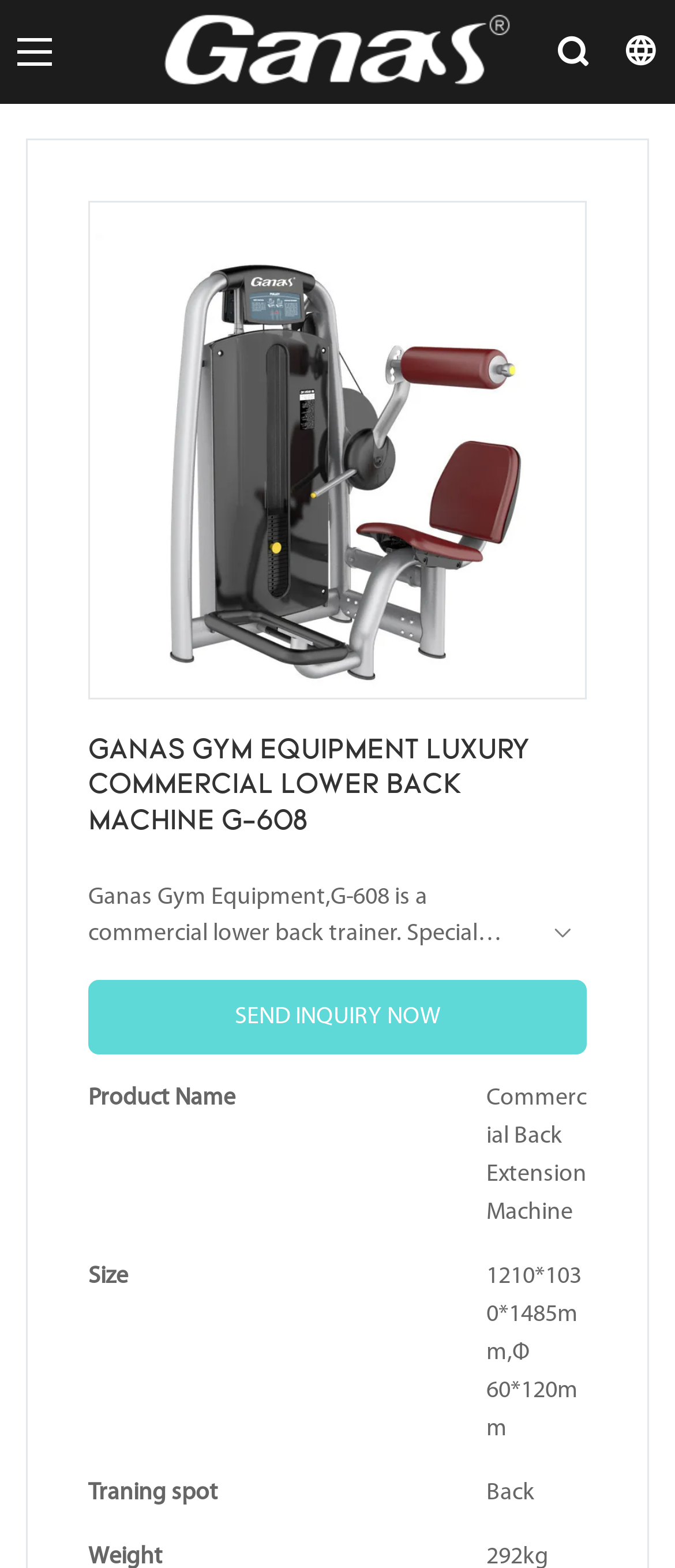Answer the question with a single word or phrase: 
What is the training spot of this machine?

Back